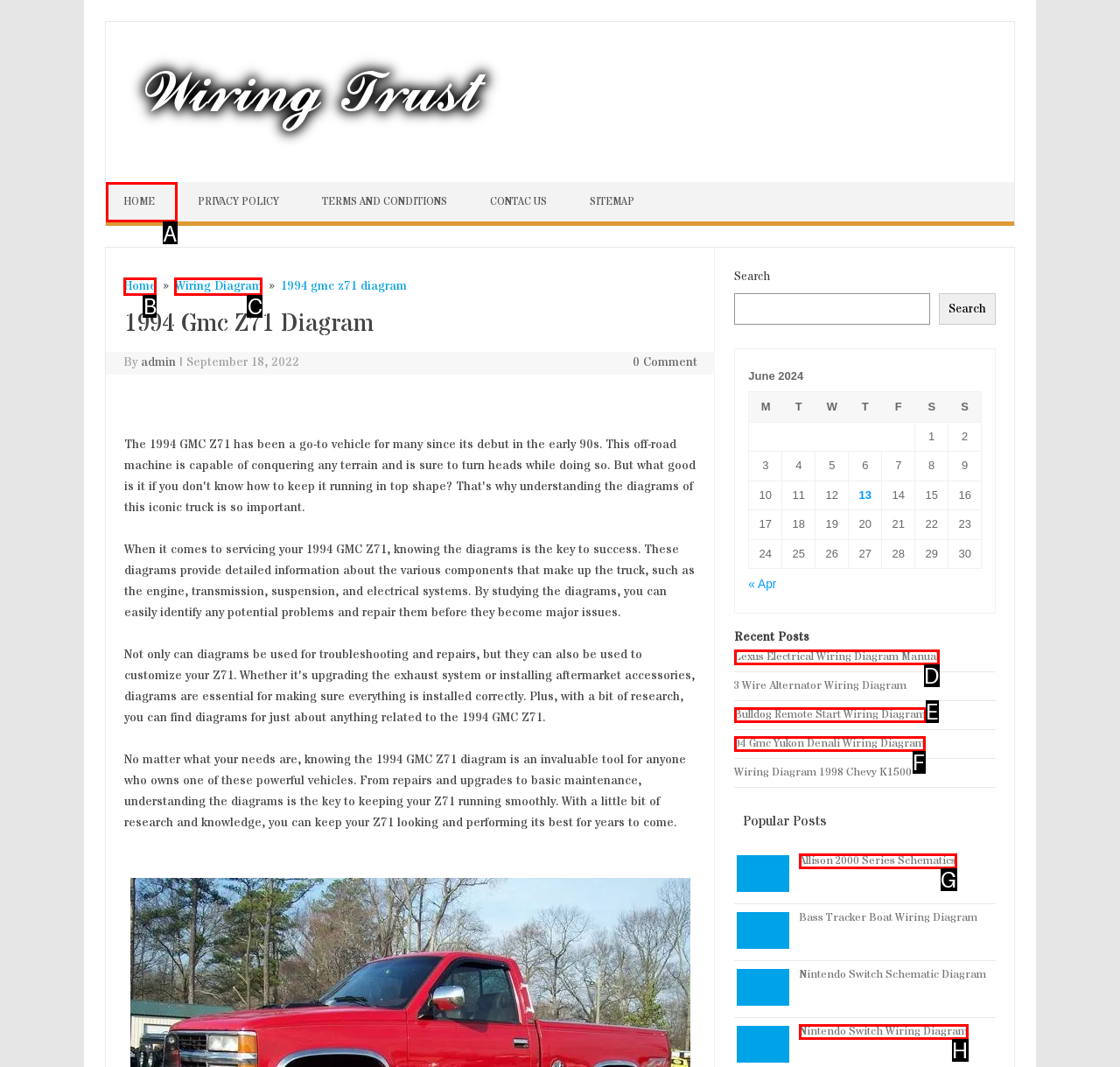For the given instruction: Enter your email, determine which boxed UI element should be clicked. Answer with the letter of the corresponding option directly.

None